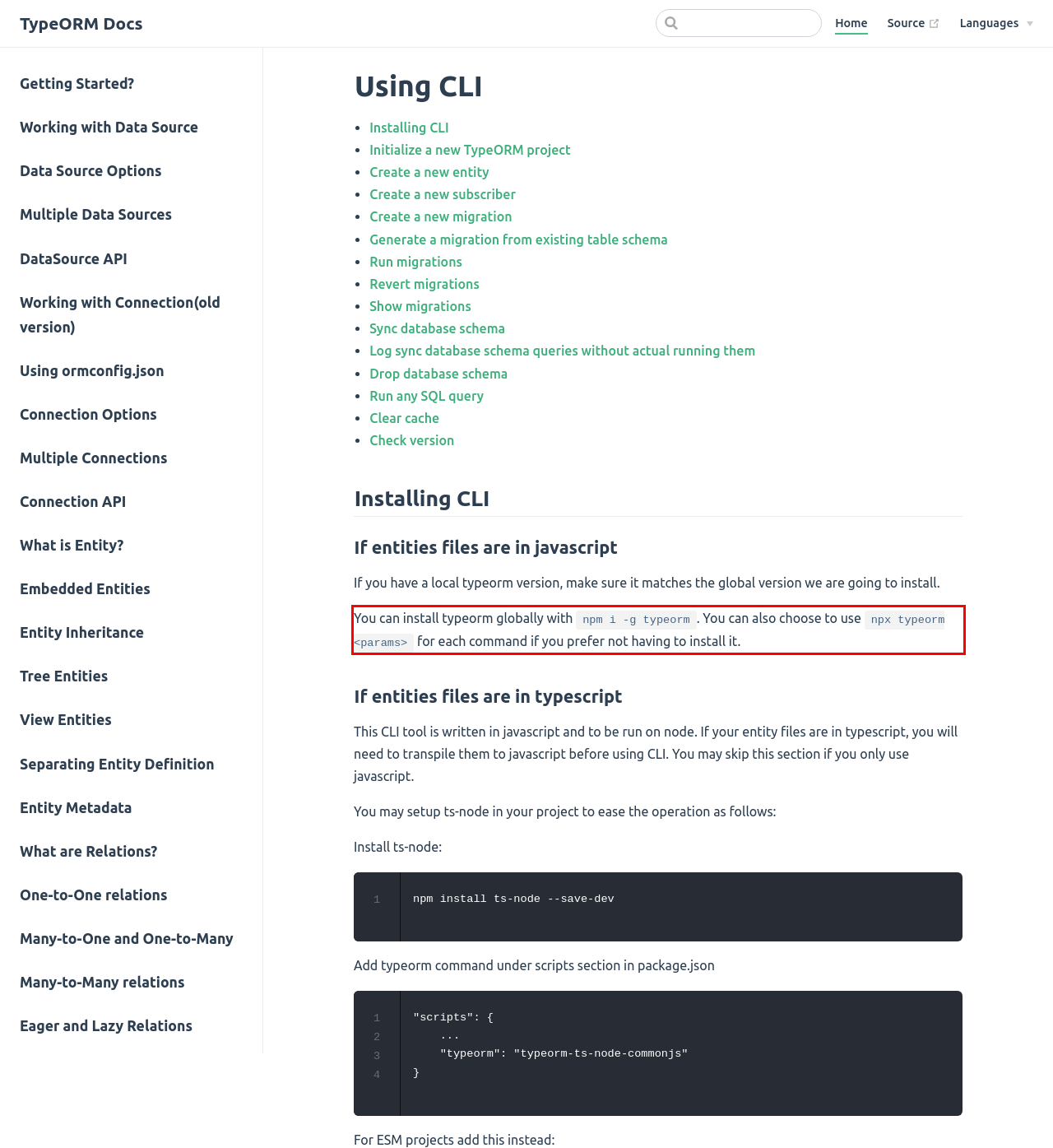Identify the text inside the red bounding box on the provided webpage screenshot by performing OCR.

You can install typeorm globally with npm i -g typeorm. You can also choose to use npx typeorm <params> for each command if you prefer not having to install it.